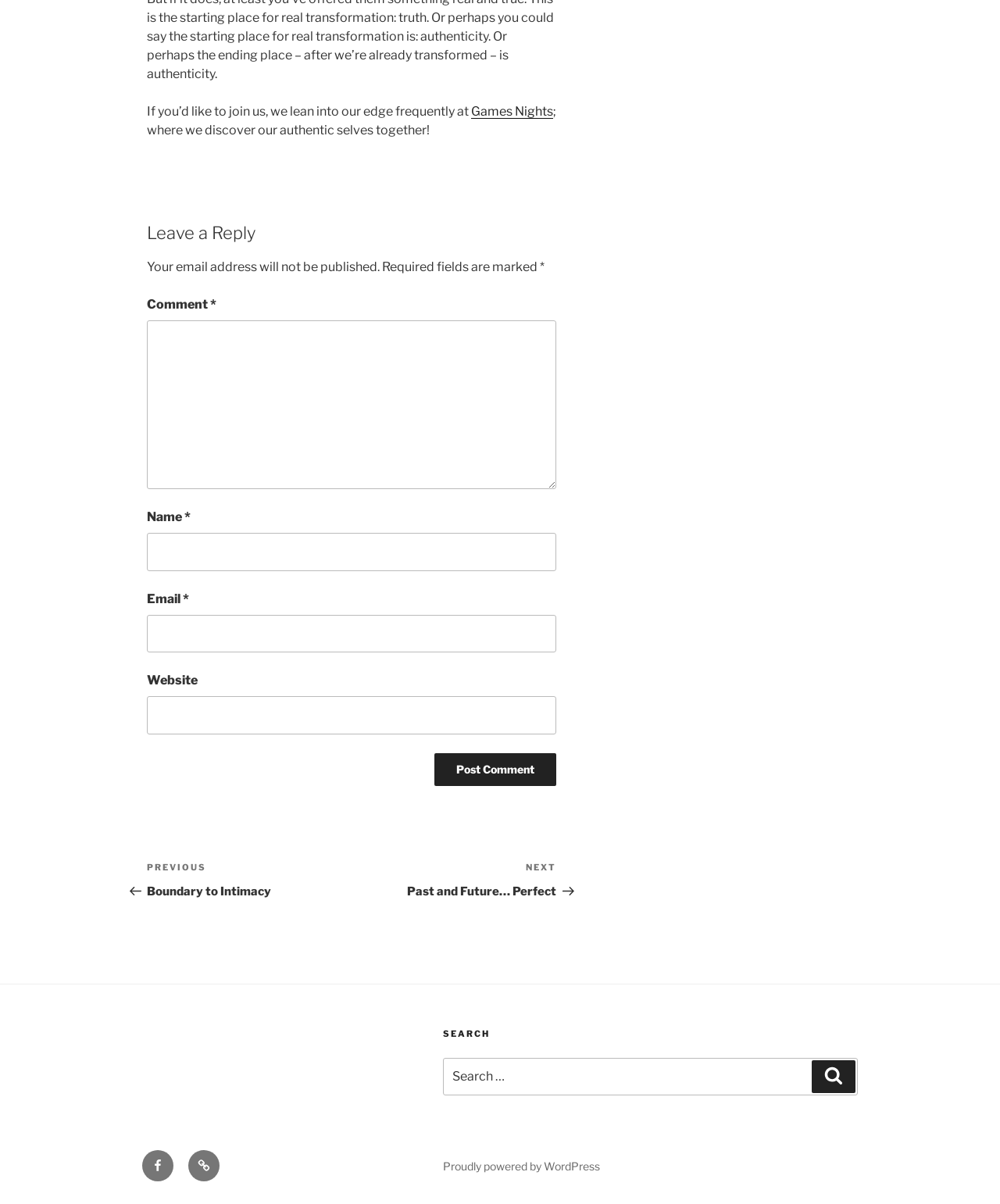What is the name of the platform powering this website?
We need a detailed and exhaustive answer to the question. Please elaborate.

The webpage has a footer section with a link 'Proudly powered by WordPress', which indicates that the website is built using the WordPress platform.